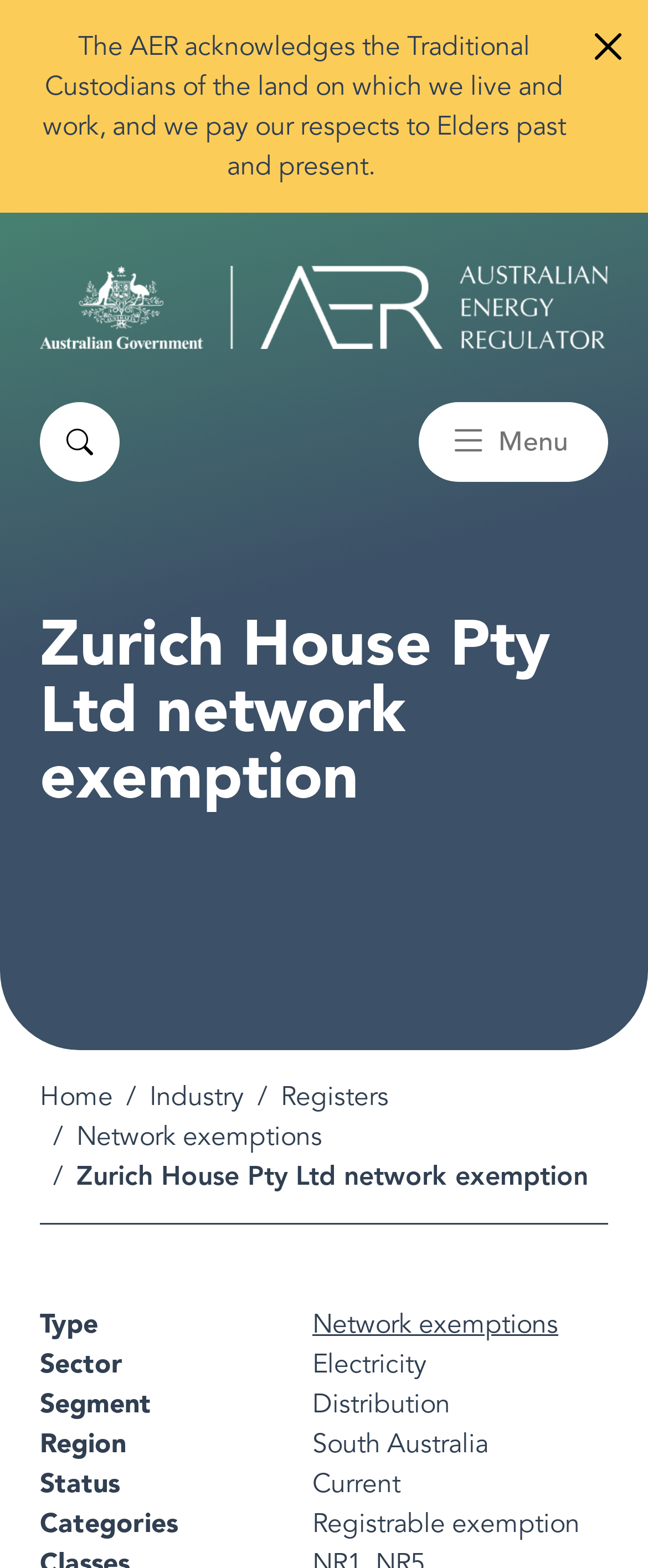Please indicate the bounding box coordinates for the clickable area to complete the following task: "Close the current window". The coordinates should be specified as four float numbers between 0 and 1, i.e., [left, top, right, bottom].

[0.877, 0.0, 1.0, 0.059]